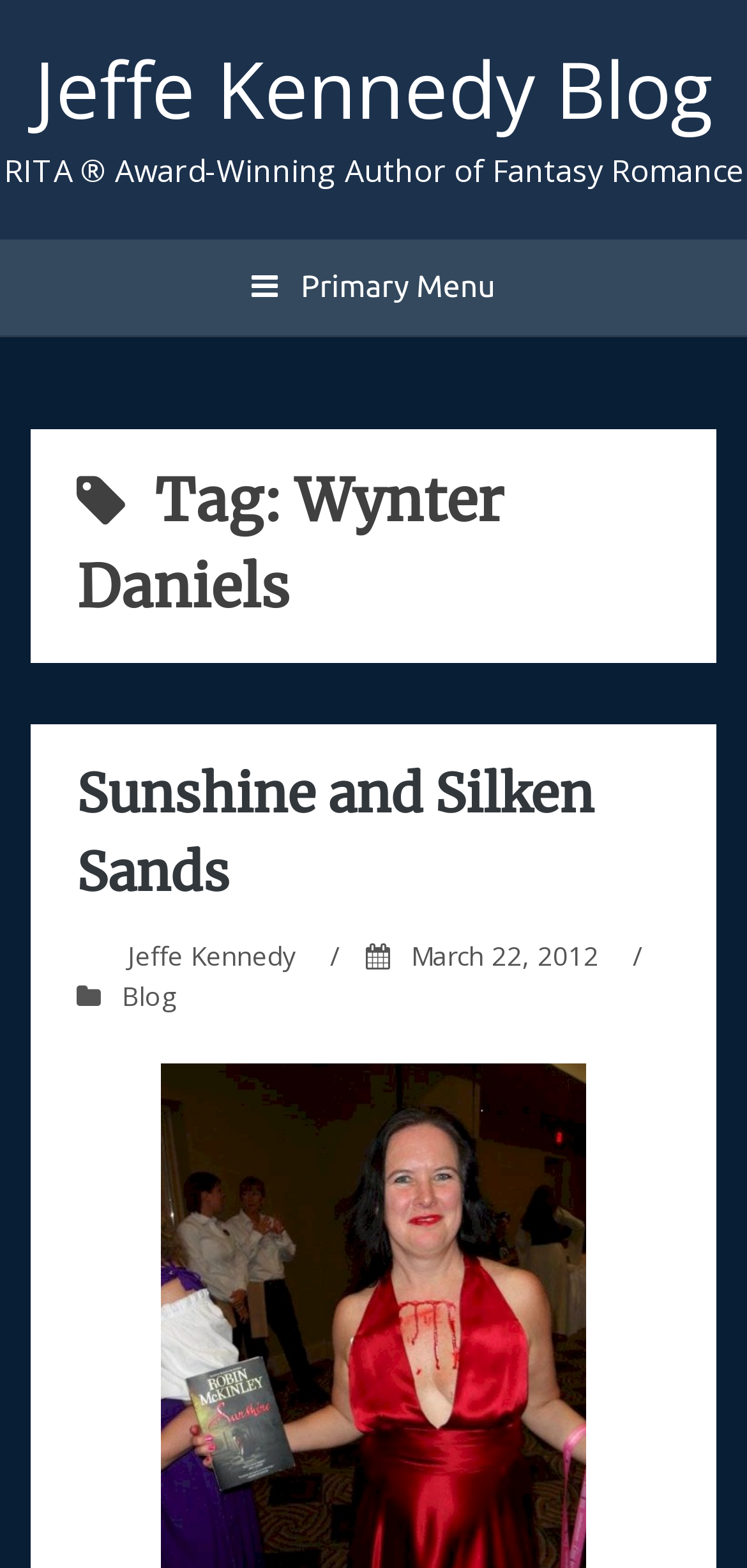What is the title of the blog post?
Please ensure your answer is as detailed and informative as possible.

The title of the blog post can be found in the heading 'Sunshine and Silken Sands' which is a child element of the HeaderAsNonLandmark element.